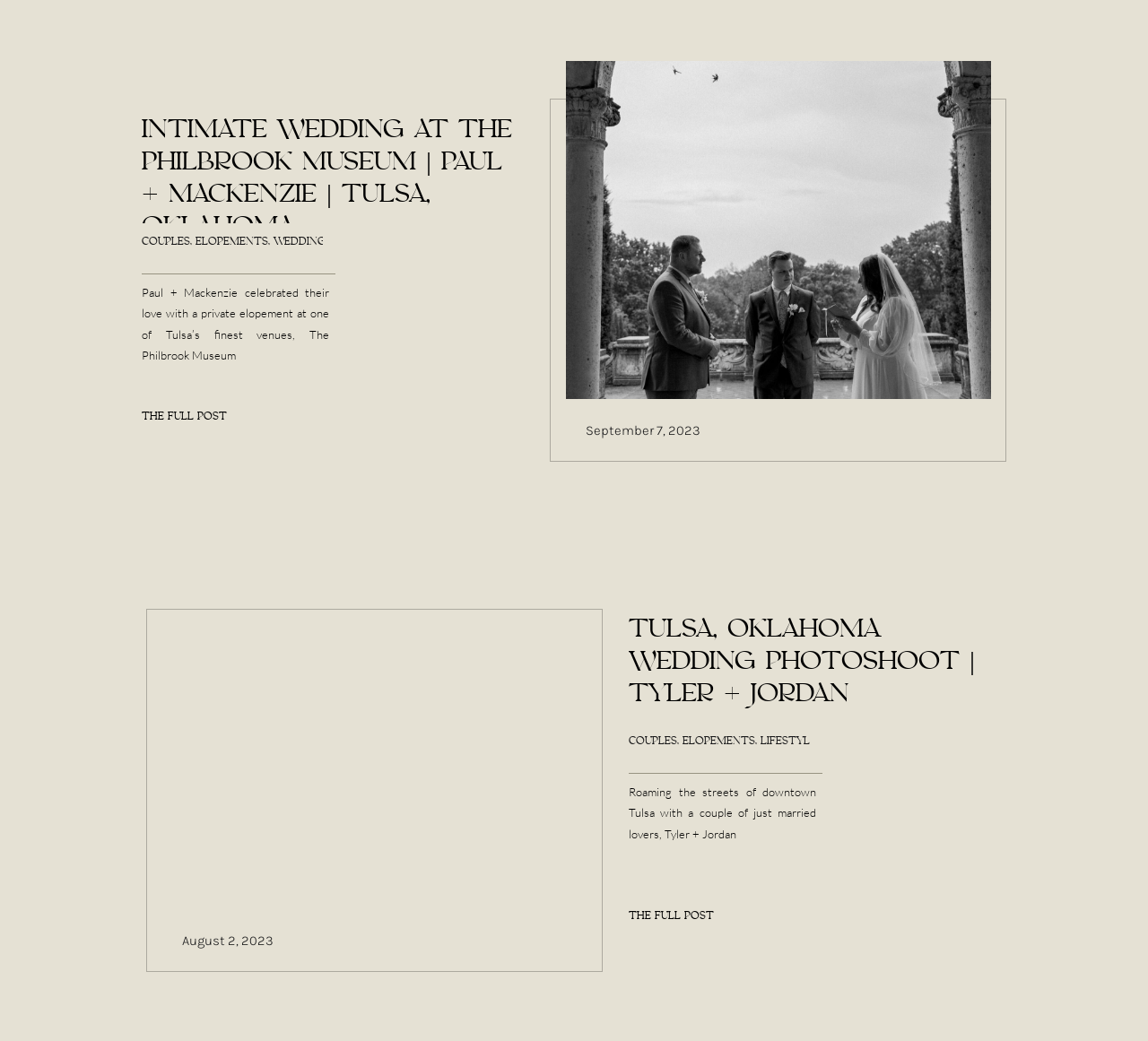Specify the bounding box coordinates of the element's area that should be clicked to execute the given instruction: "Explore wedding resources". The coordinates should be four float numbers between 0 and 1, i.e., [left, top, right, bottom].

[0.238, 0.226, 0.341, 0.239]